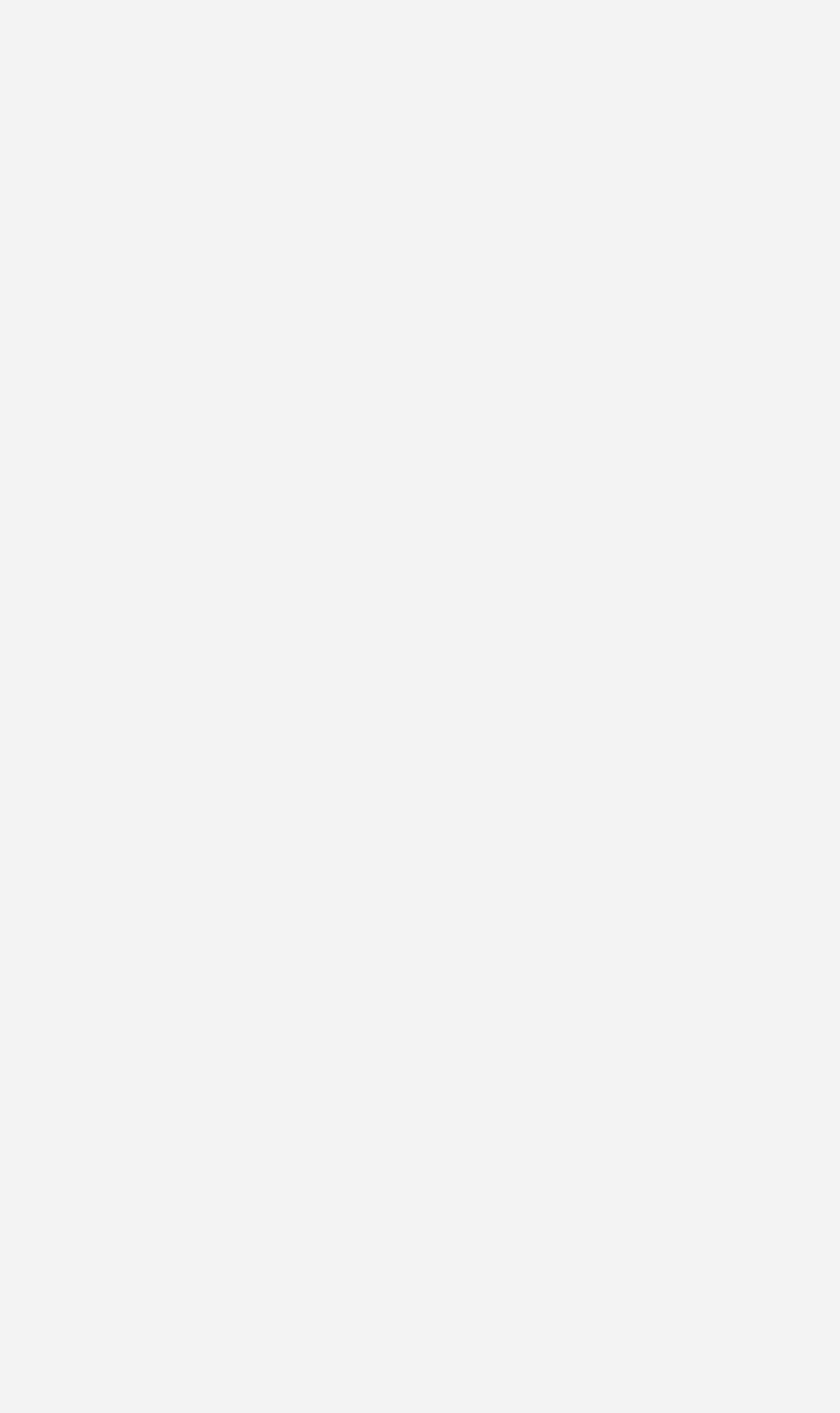Identify the bounding box coordinates of the clickable region to carry out the given instruction: "Upvote a comment".

[0.746, 0.156, 0.785, 0.19]